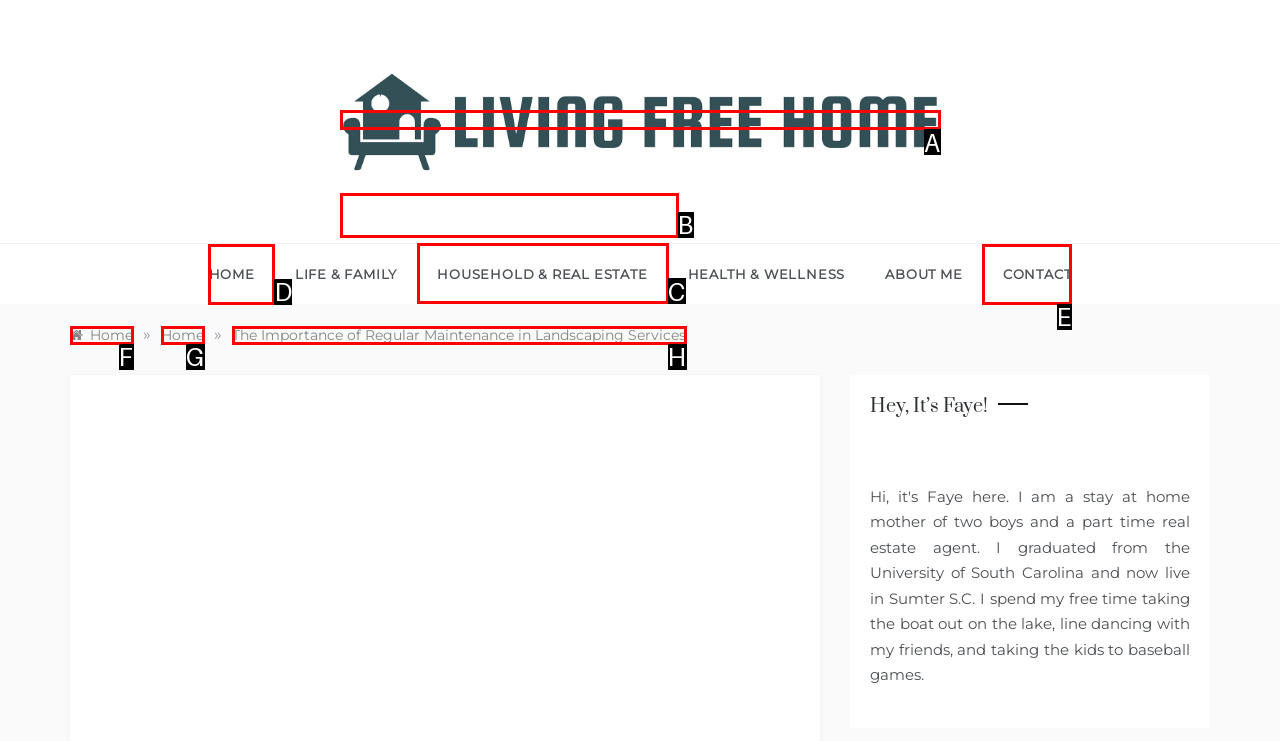Determine which HTML element to click on in order to complete the action: check household and real estate page.
Reply with the letter of the selected option.

C